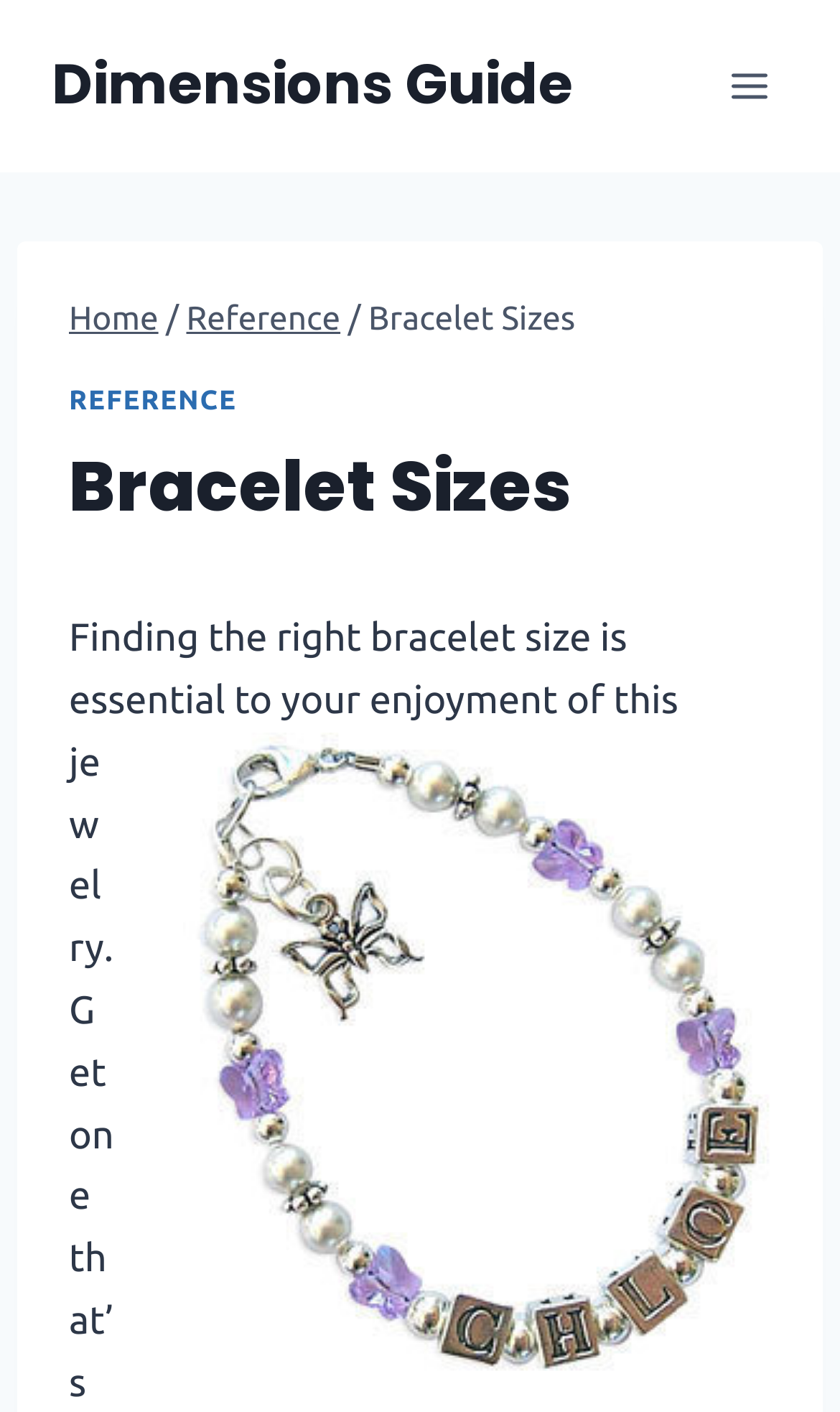Please provide a brief answer to the question using only one word or phrase: 
What is the image on the webpage showing?

A bracelet